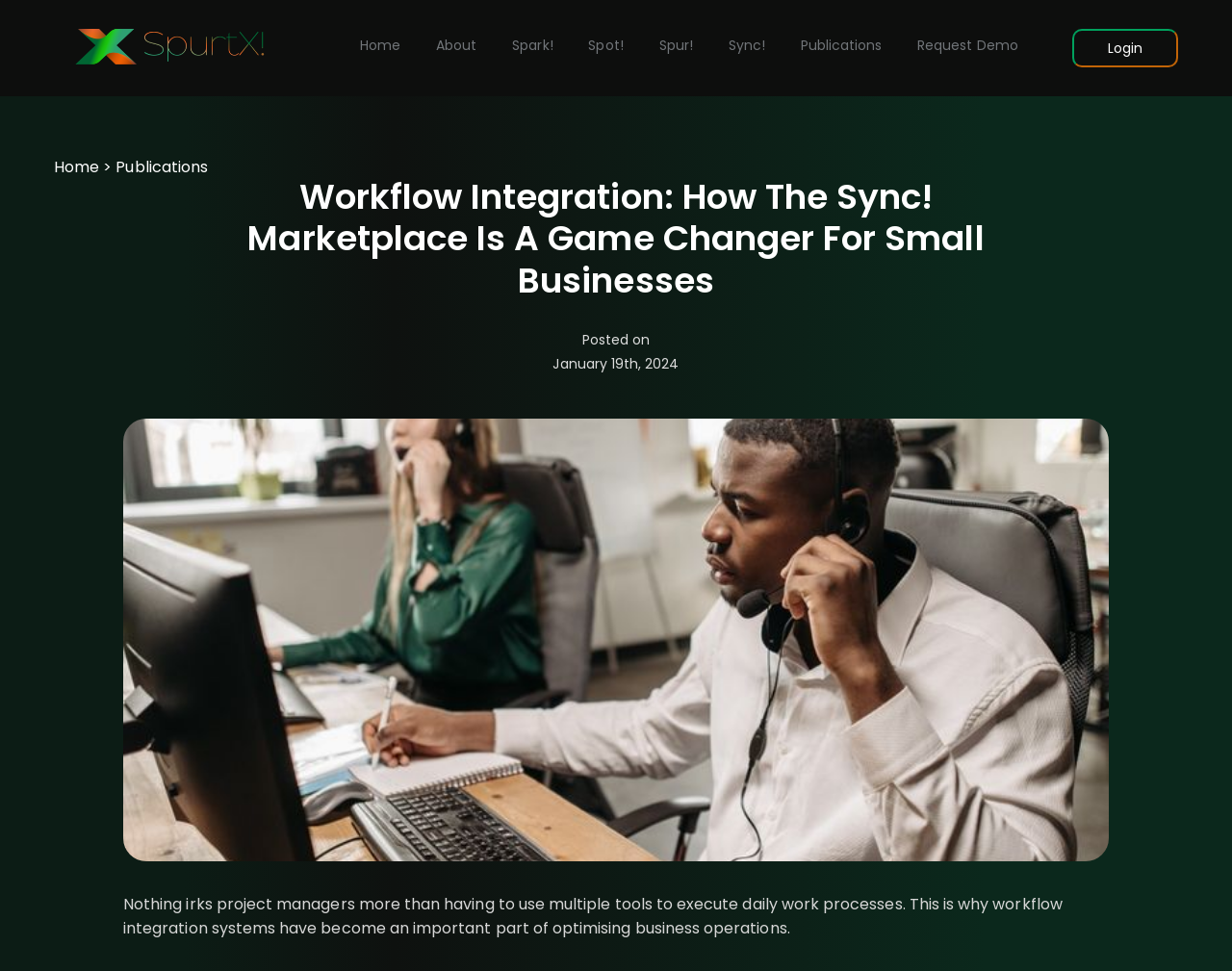Identify the bounding box coordinates of the region I need to click to complete this instruction: "read about spark".

[0.416, 0.038, 0.449, 0.061]